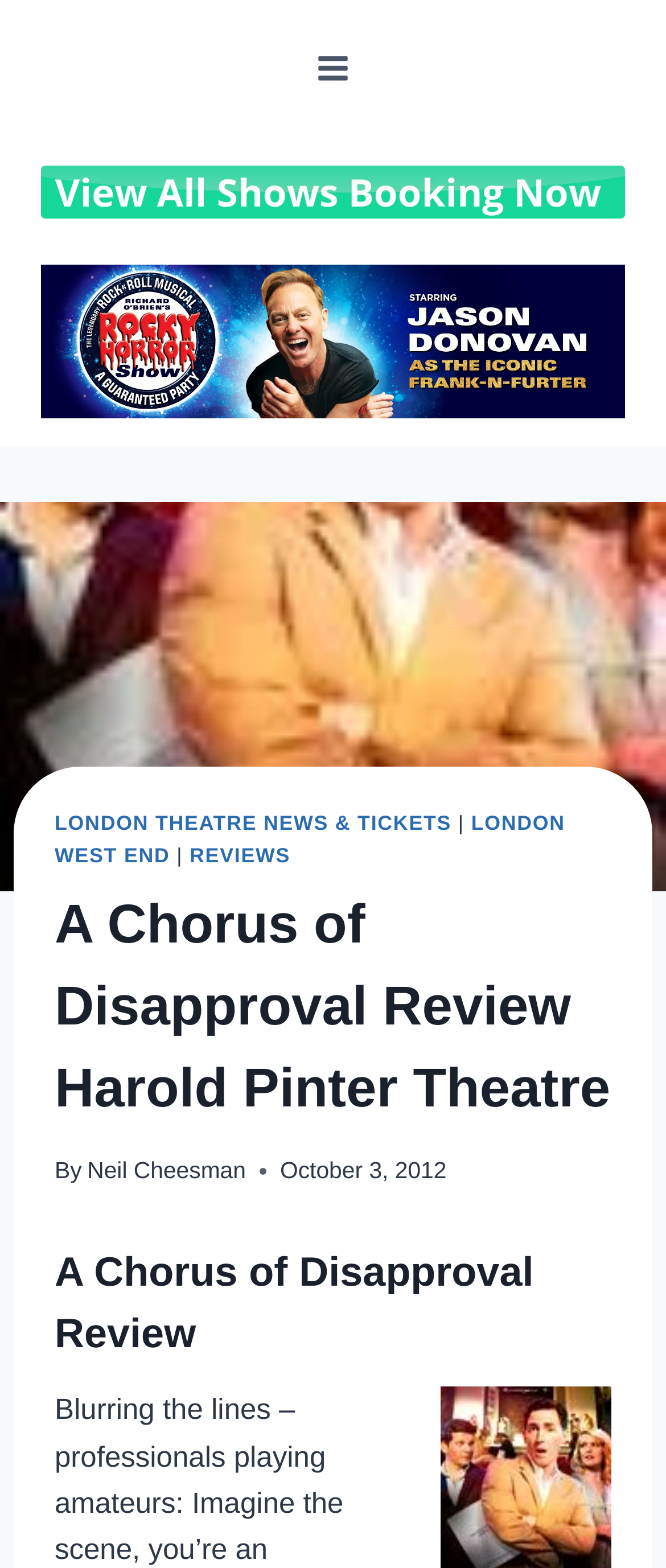Identify the bounding box of the HTML element described as: "Facebook".

None